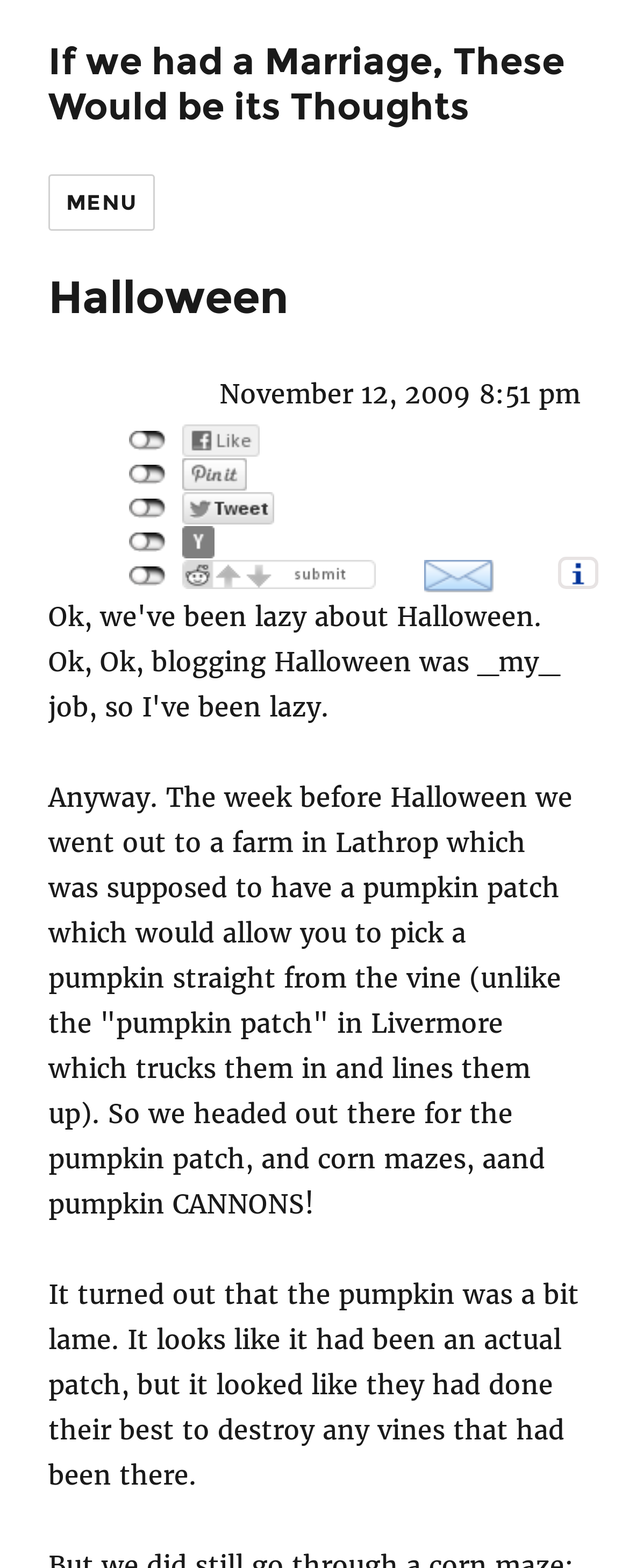Give a comprehensive overview of the webpage, including key elements.

The webpage is about Halloween, with a focus on a personal experience related to the holiday. At the top left of the page, there is a link titled "If we had a Marriage, These Would be its Thoughts". Next to it, on the same horizontal level, is a button labeled "MENU" that expands to reveal site navigation and social navigation options.

Above the main content area, there is a header section with a heading that reads "Halloween" in large font. Below the heading, there is a timestamp "November 12, 2009 8:51 pm" and a row of social media icons, including Facebook, Pinterest, Twitter, Hacker News, and Reddit.

The main content area begins with a paragraph of text that describes a visit to a farm in Lathrop to pick pumpkins from a patch. The text is followed by a mention of "pumpkin CANNONS!" in a larger font, indicating excitement or emphasis. The next paragraph describes the experience of picking pumpkins, mentioning that the patch was not as expected.

Throughout the page, there are no images related to the main content, but only social media icons and a "Send Email" button with an accompanying icon. The overall layout is simple, with a clear hierarchy of headings and text.